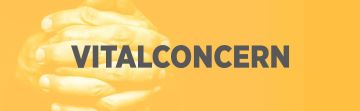Use a single word or phrase to answer the question: 
What do the intertwined hands symbolize?

unity, cooperation